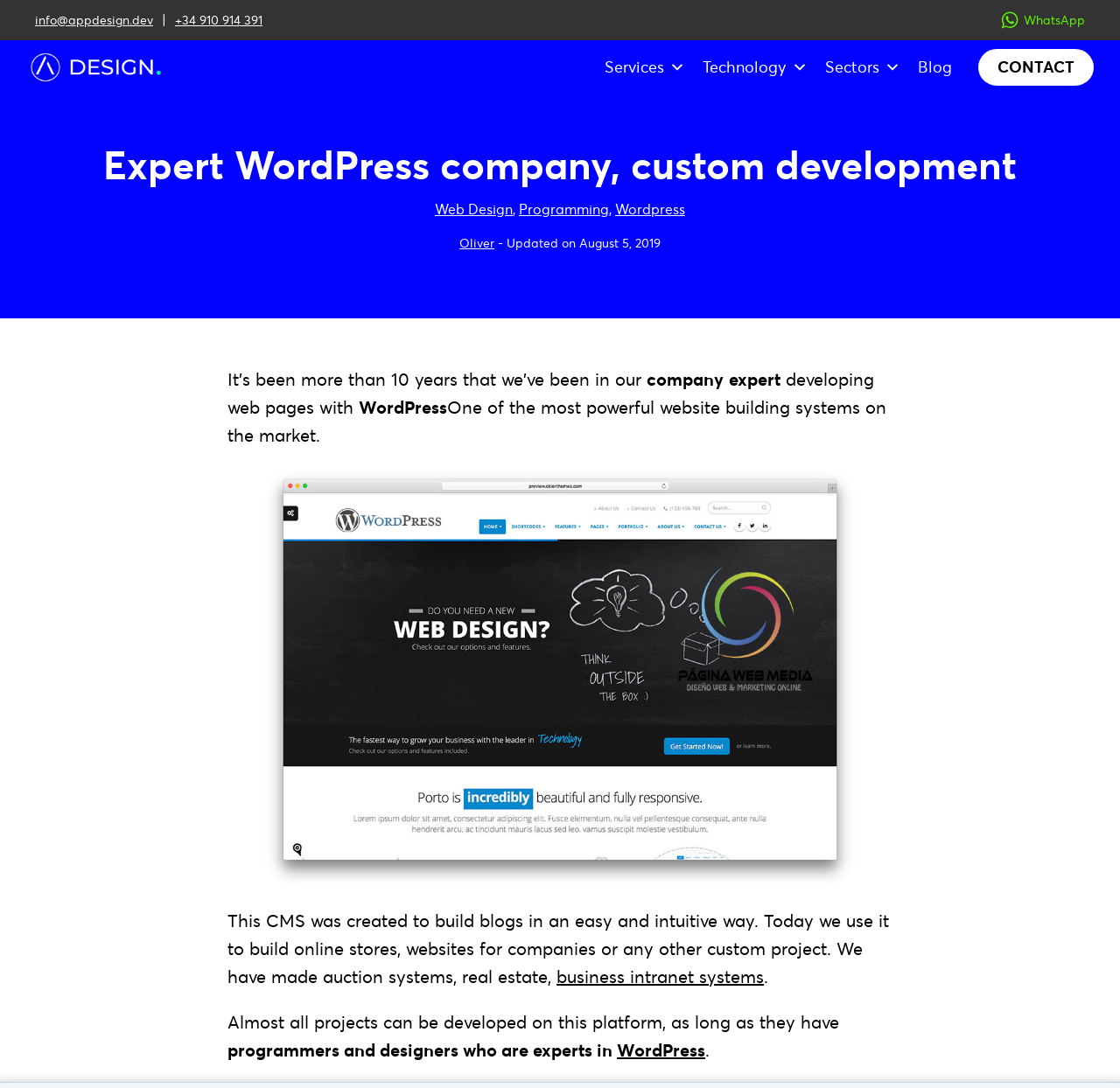Determine the bounding box of the UI component based on this description: "+34 910 914 391". The bounding box coordinates should be four float values between 0 and 1, i.e., [left, top, right, bottom].

[0.156, 0.009, 0.234, 0.027]